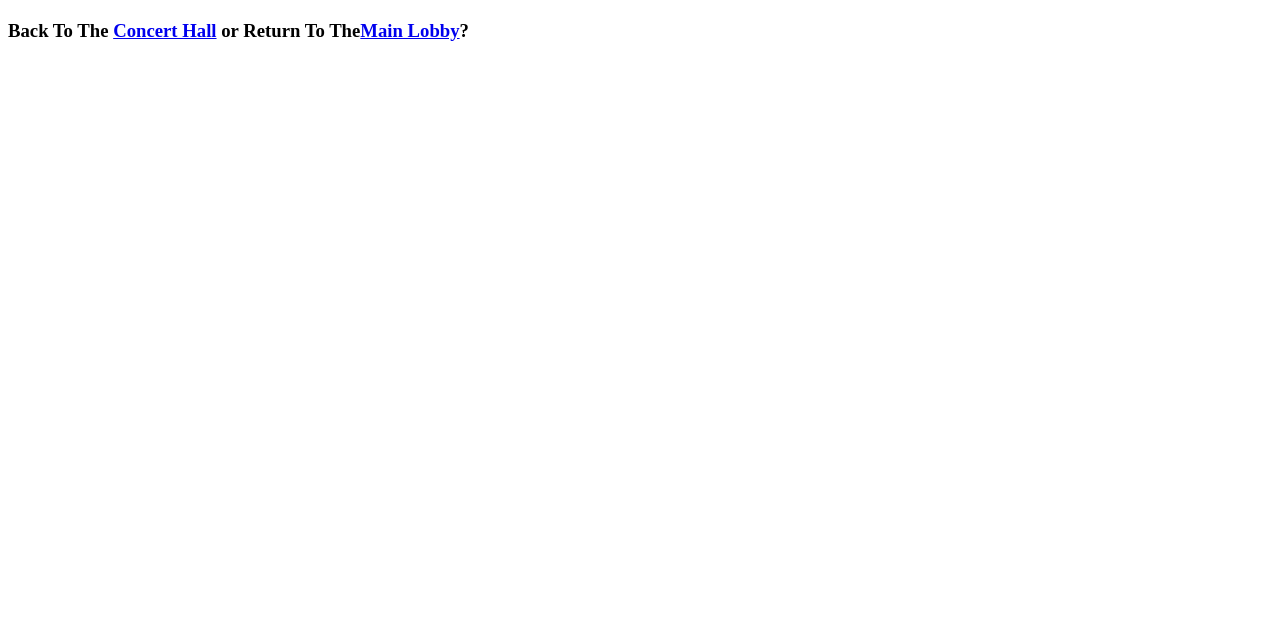Given the element description Main Lobby, specify the bounding box coordinates of the corresponding UI element in the format (top-left x, top-left y, bottom-right x, bottom-right y). All values must be between 0 and 1.

[0.282, 0.031, 0.359, 0.064]